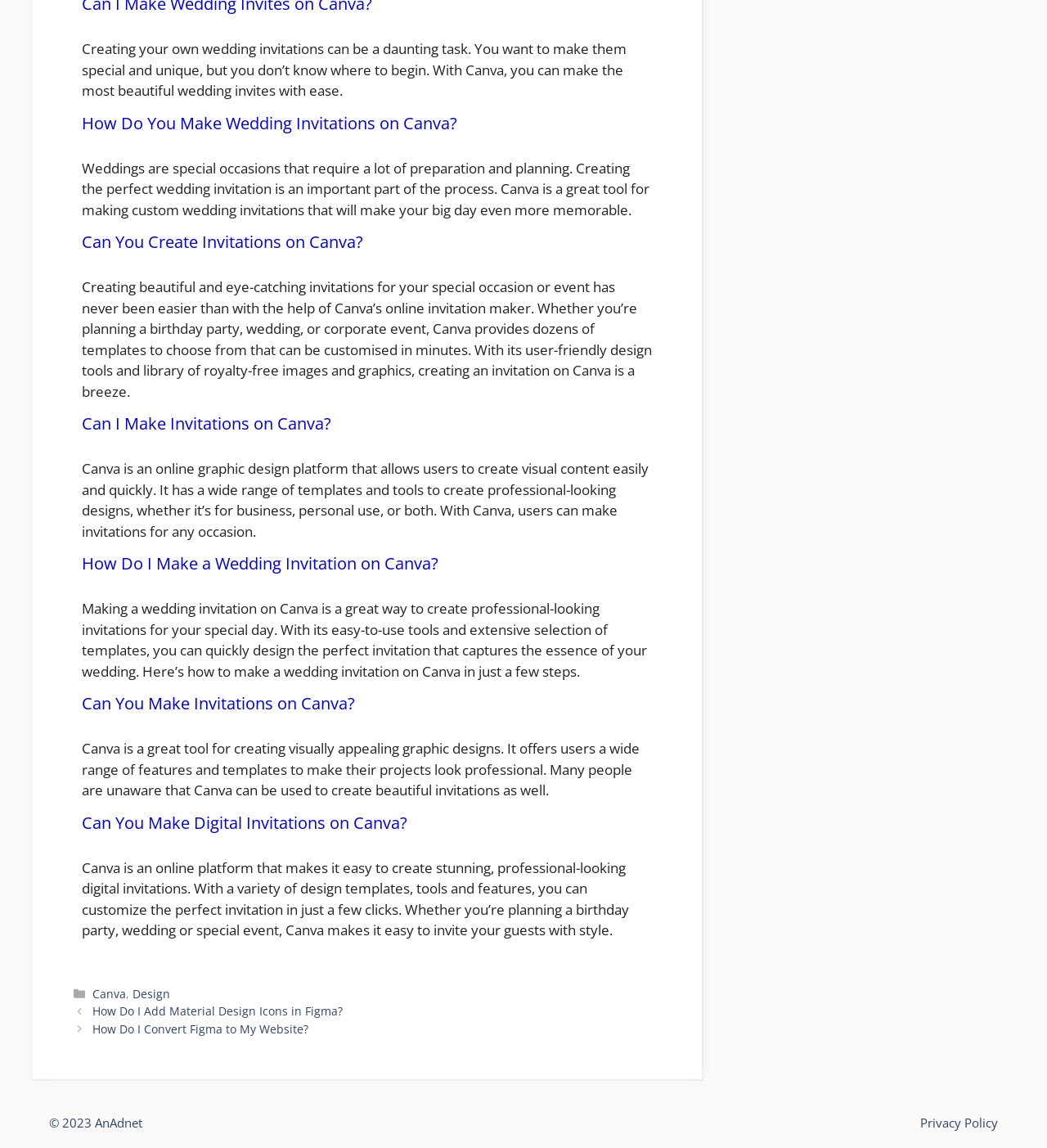Pinpoint the bounding box coordinates of the area that must be clicked to complete this instruction: "Click on 'How Do I Make a Wedding Invitation on Canva?'".

[0.078, 0.481, 0.419, 0.501]